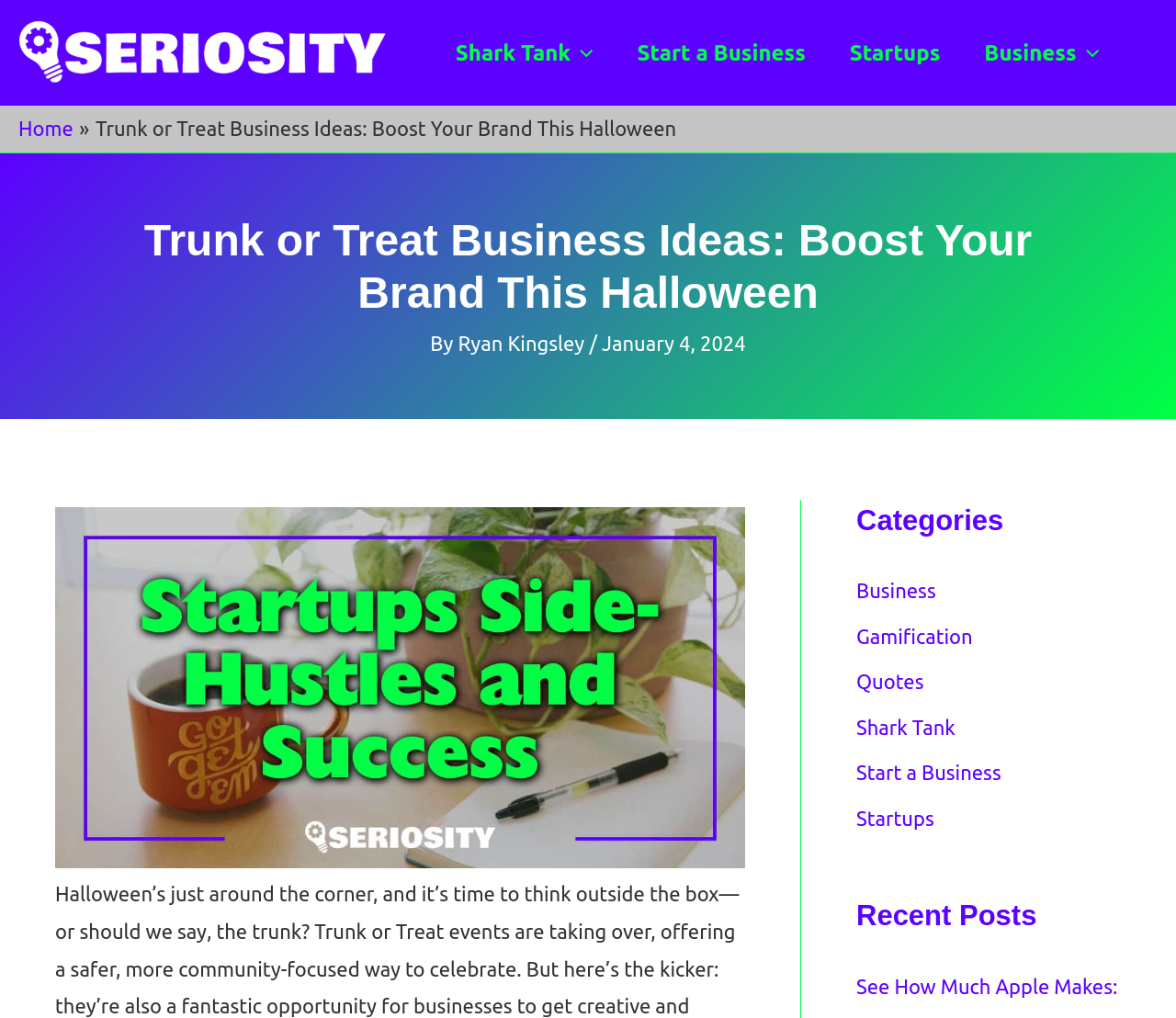Determine the bounding box coordinates of the section to be clicked to follow the instruction: "Click on the 'Seriosity' link". The coordinates should be given as four float numbers between 0 and 1, formatted as [left, top, right, bottom].

[0.016, 0.038, 0.328, 0.061]